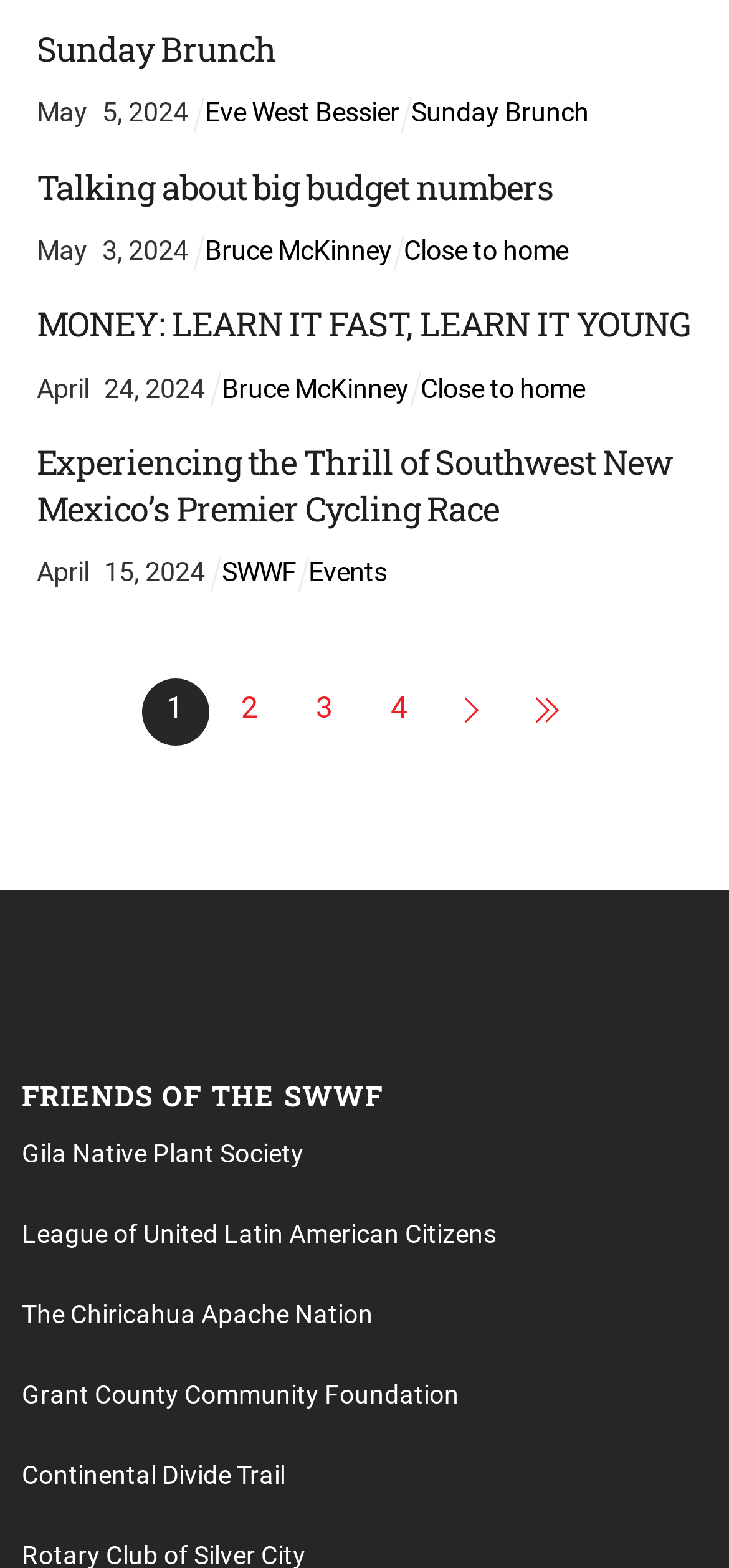Find the bounding box coordinates of the area that needs to be clicked in order to achieve the following instruction: "Go to page 2". The coordinates should be specified as four float numbers between 0 and 1, i.e., [left, top, right, bottom].

[0.296, 0.432, 0.388, 0.475]